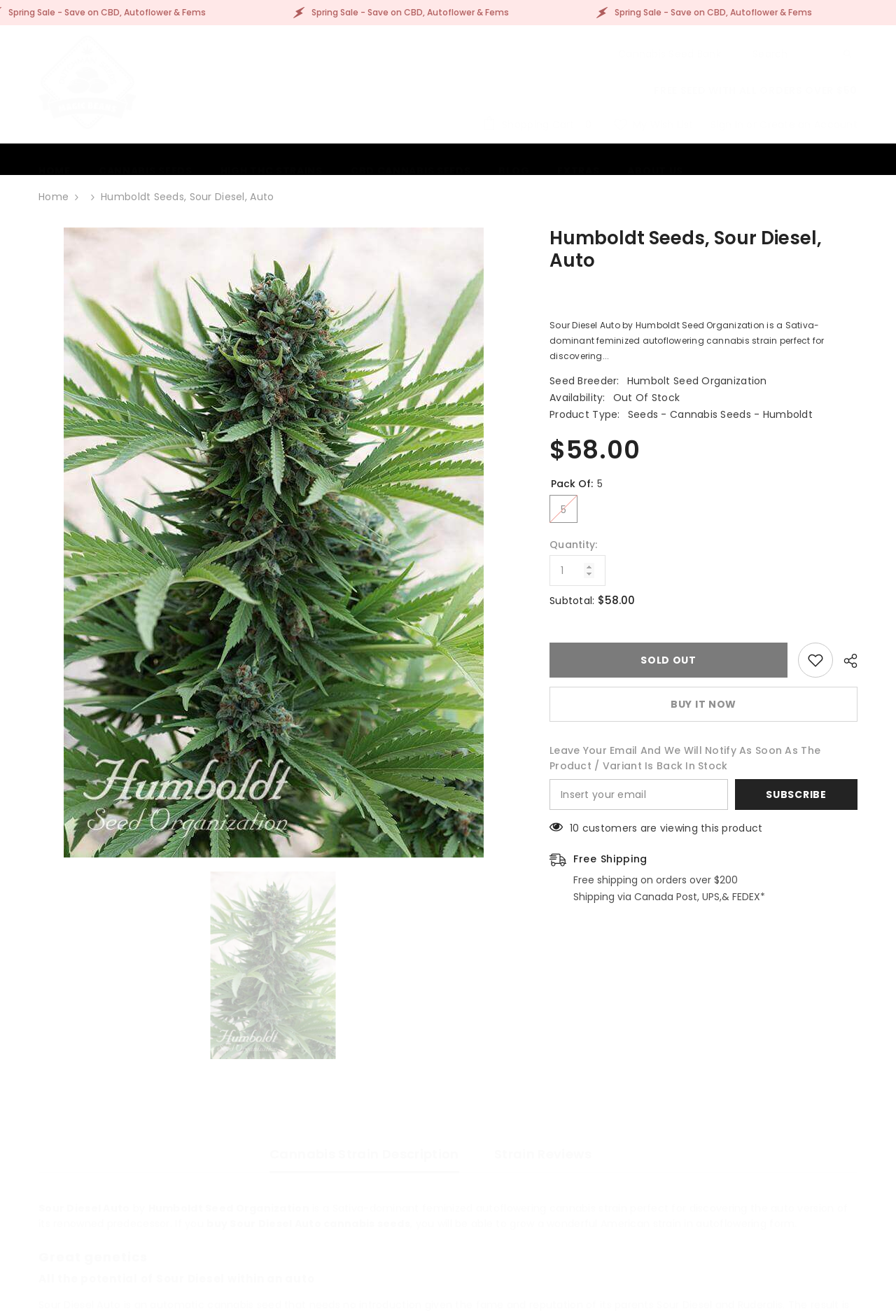Find the bounding box of the UI element described as follows: "Create an Account".

[0.848, 0.089, 0.957, 0.1]